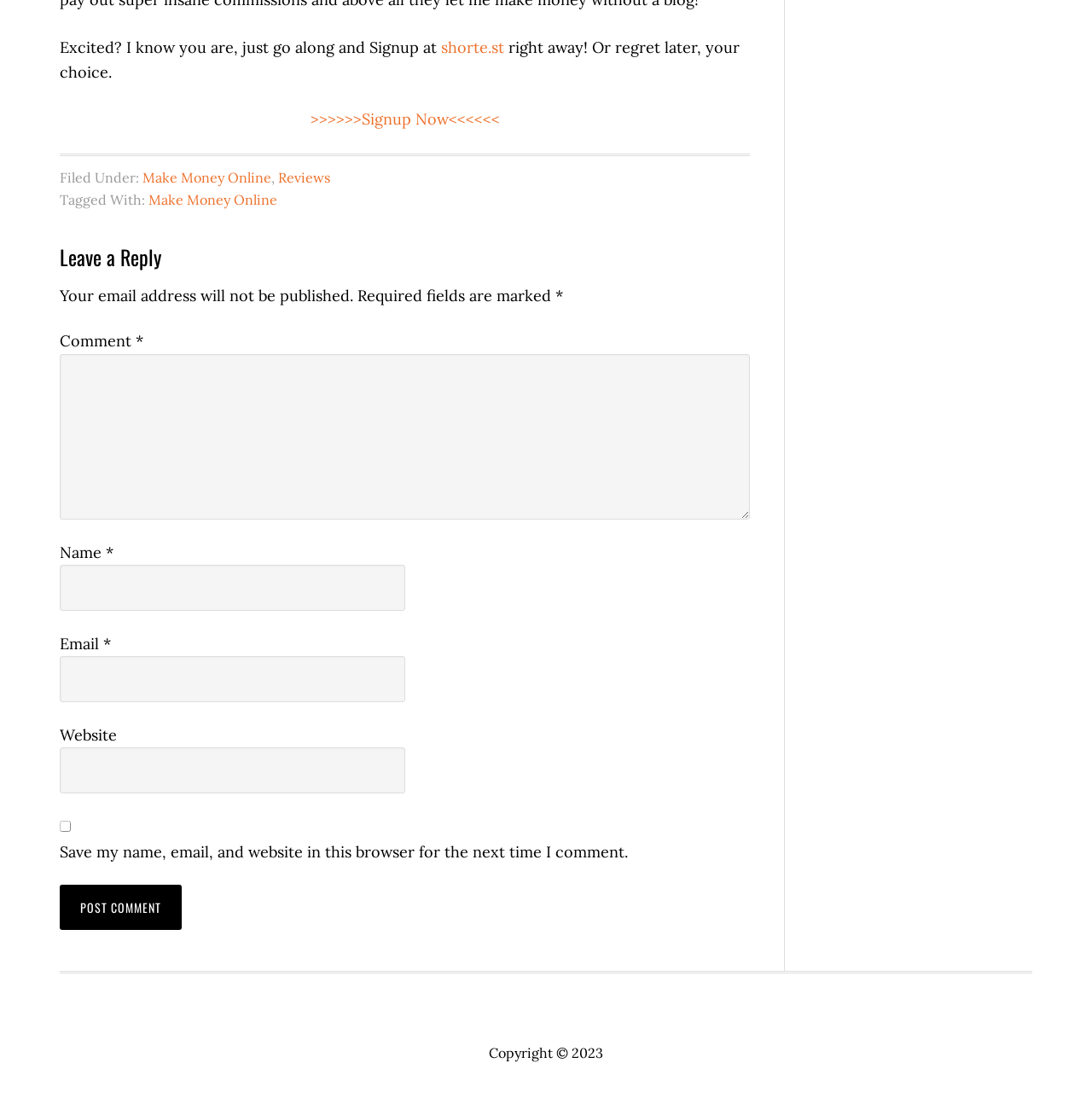What is required to leave a reply?
Provide a detailed answer to the question using information from the image.

The comment section of the webpage has three required fields: 'Name', 'Email', and 'Comment', which are marked with an asterisk (*) symbol, indicating that they are mandatory to fill in.